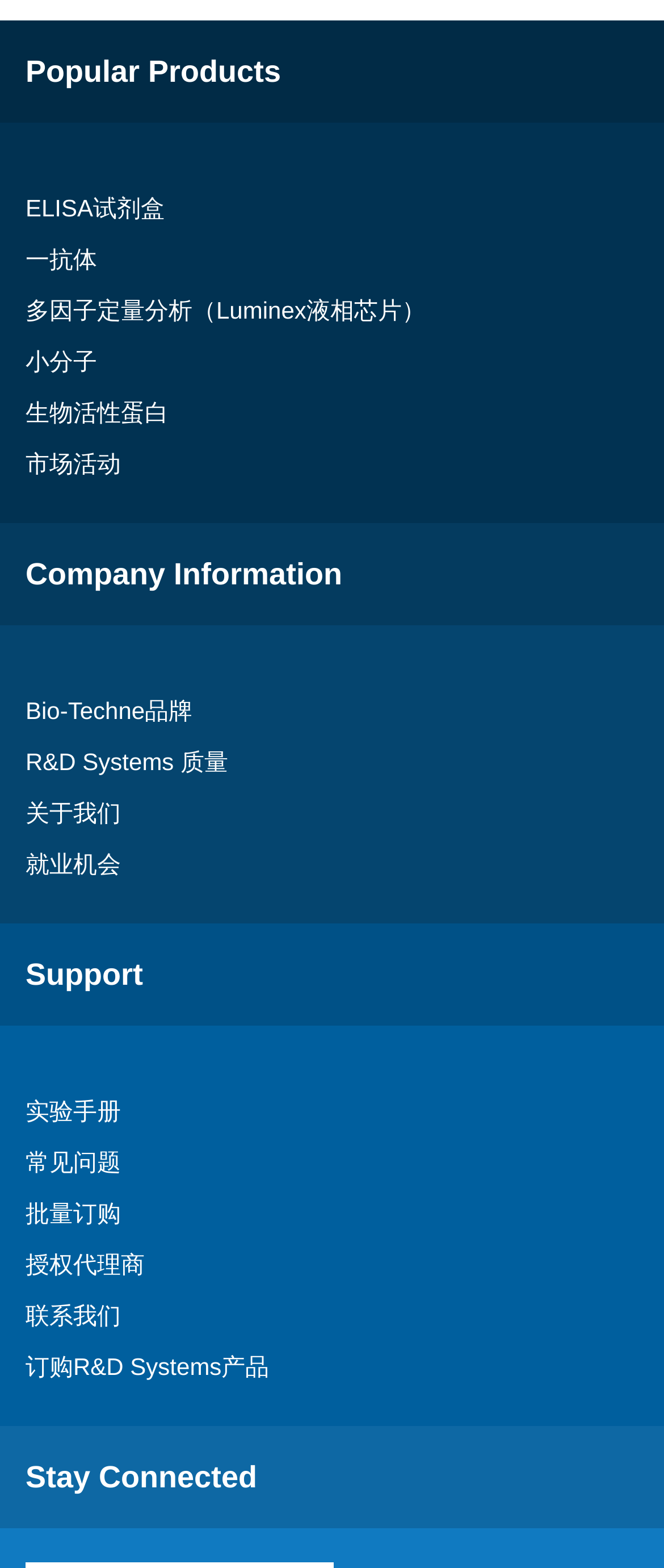Pinpoint the bounding box coordinates of the area that must be clicked to complete this instruction: "Search for something".

None